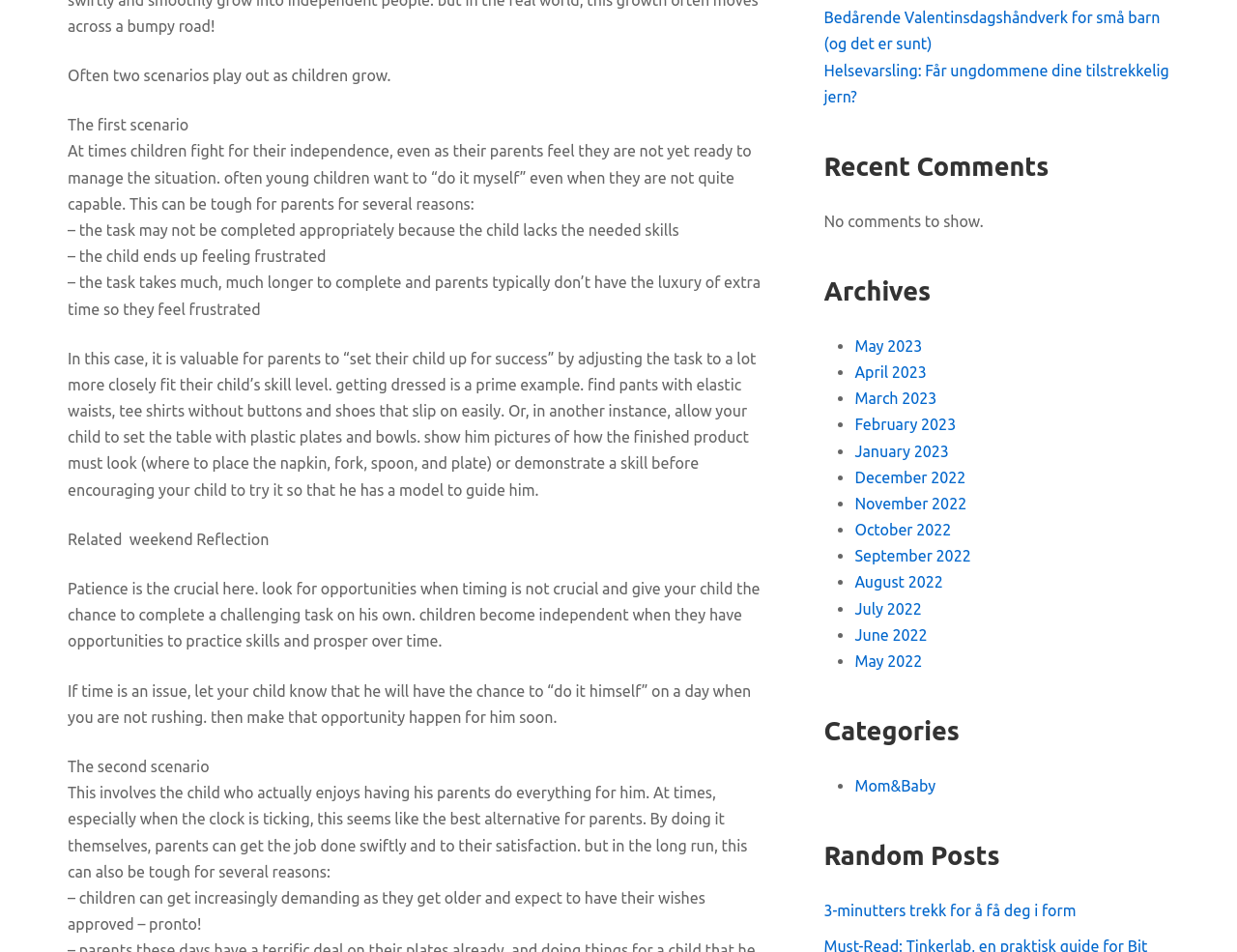Provide the bounding box coordinates for the UI element that is described by this text: "value="Sign up"". The coordinates should be in the form of four float numbers between 0 and 1: [left, top, right, bottom].

None